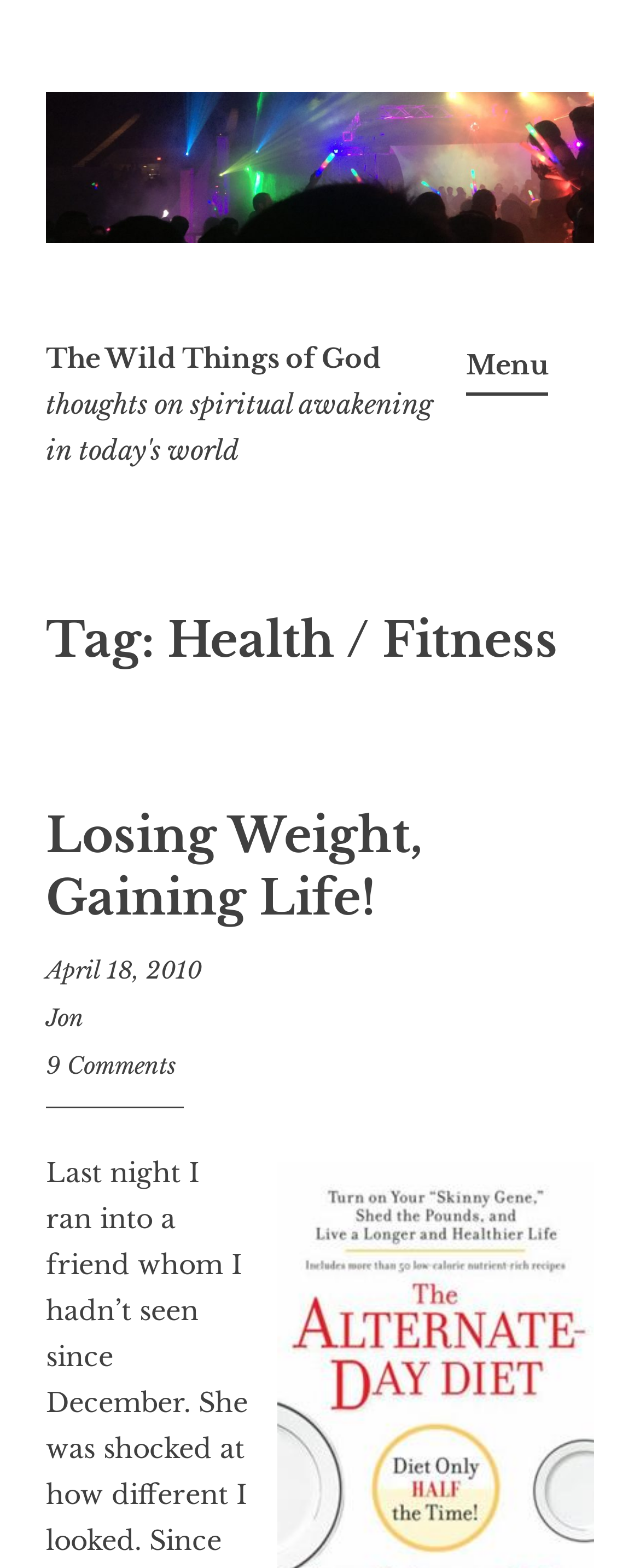Please give a succinct answer to the question in one word or phrase:
What is the category of the current article?

Health / Fitness